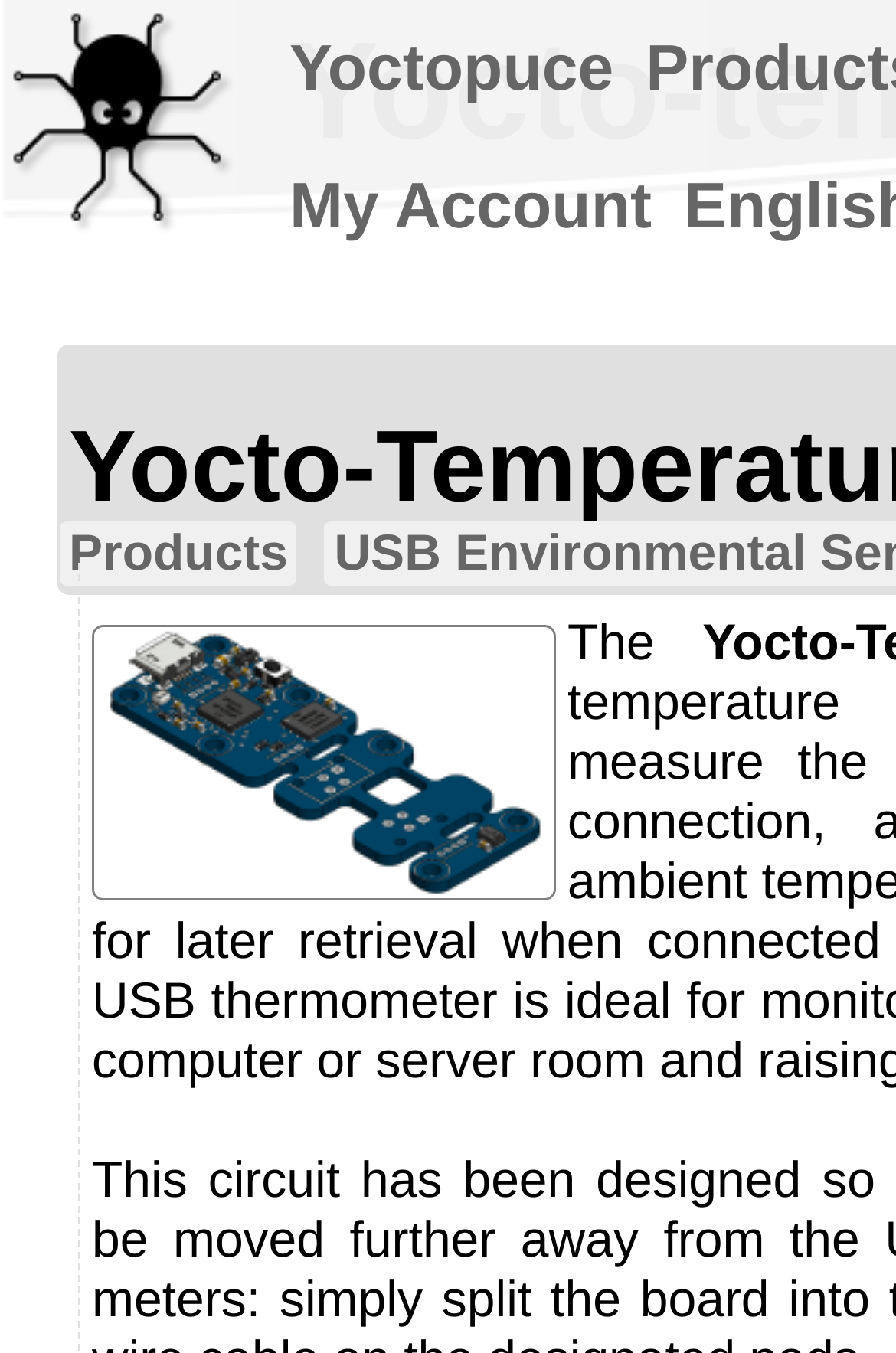What is the name of the company?
Look at the image and respond with a one-word or short-phrase answer.

Yoctopuce